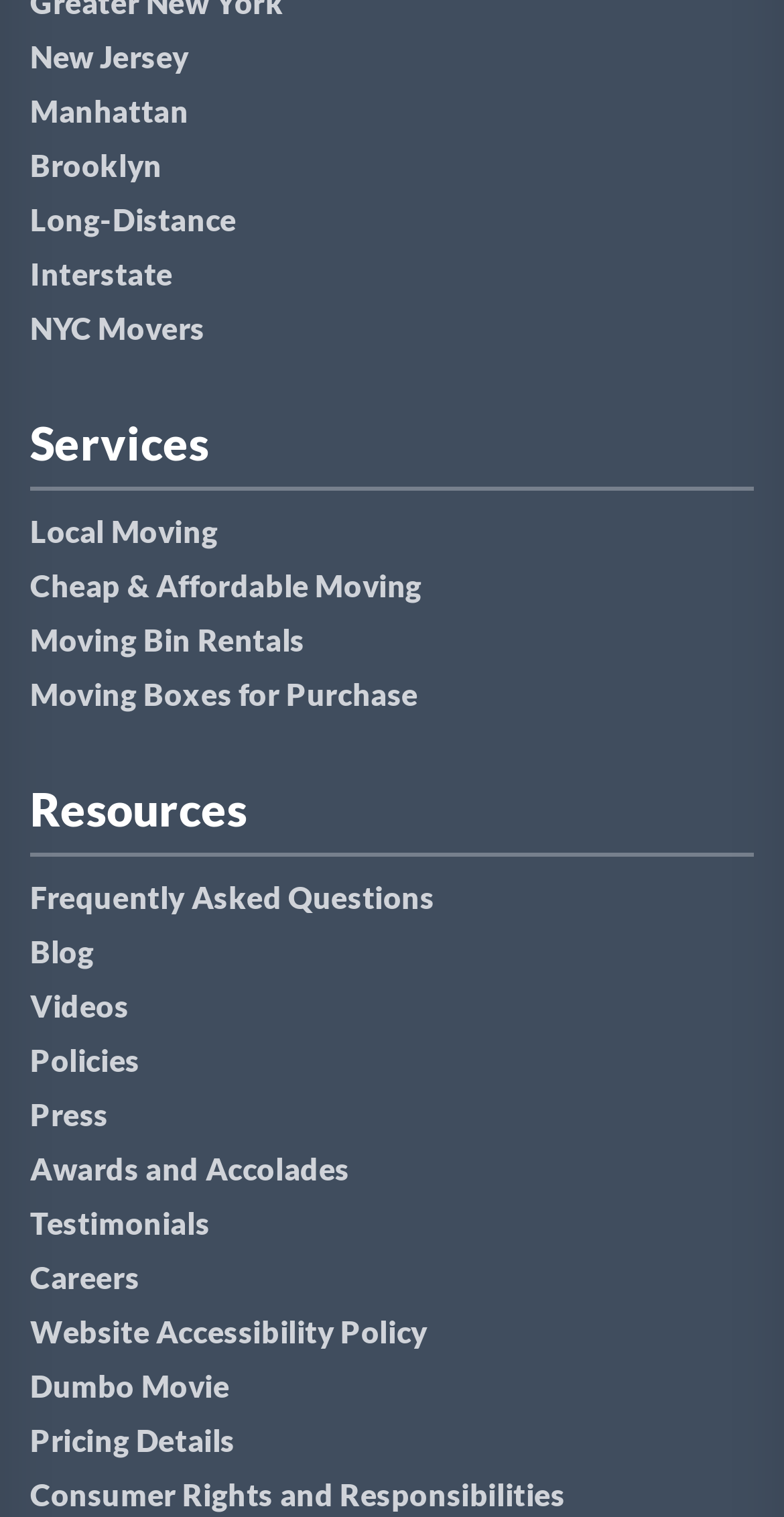Use a single word or phrase to answer this question: 
What is the main category of resources provided?

FAQ, Blog, Videos